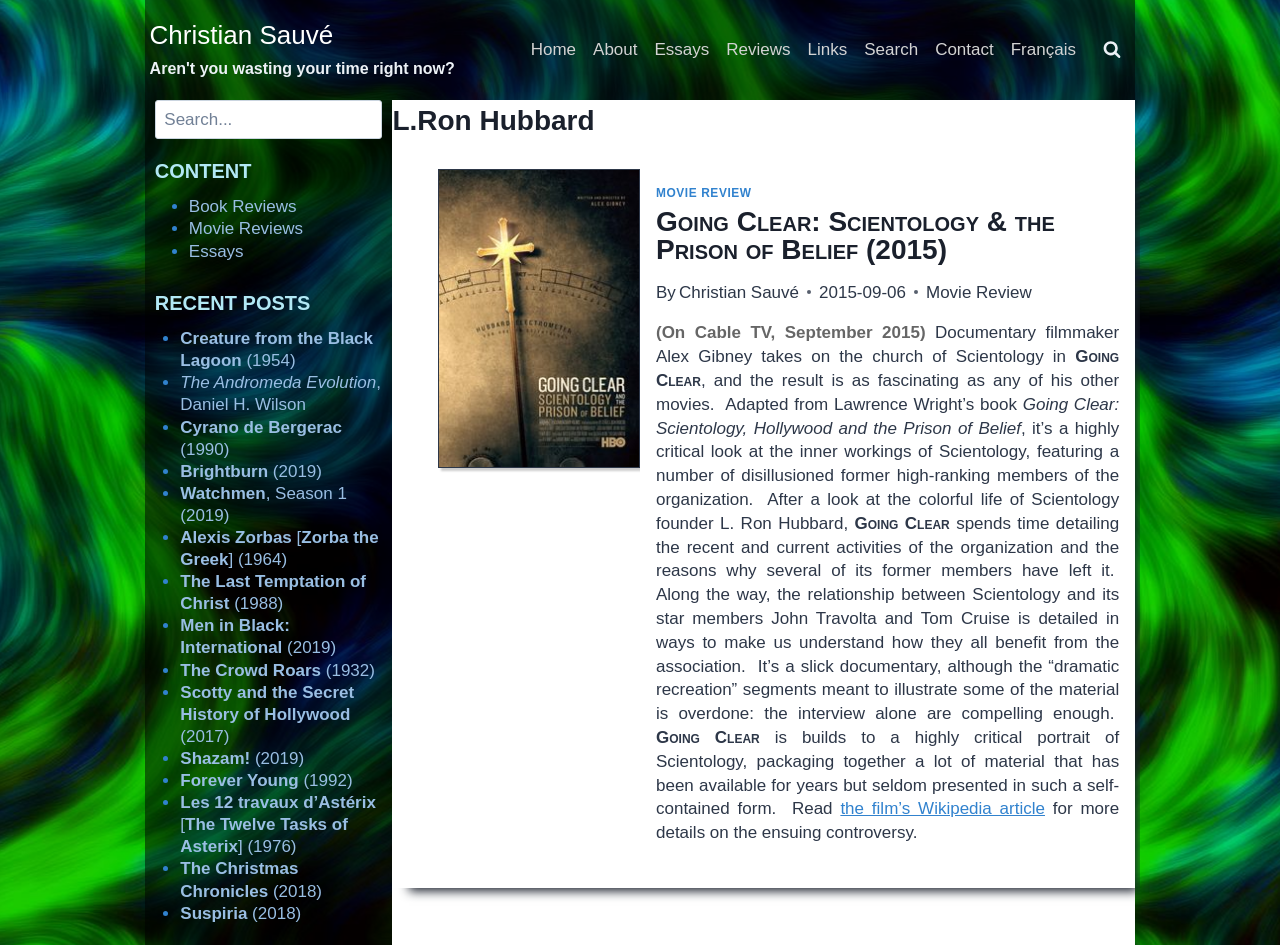Locate the UI element described by Reviews and provide its bounding box coordinates. Use the format (top-left x, top-left y, bottom-right x, bottom-right y) with all values as floating point numbers between 0 and 1.

[0.561, 0.031, 0.624, 0.074]